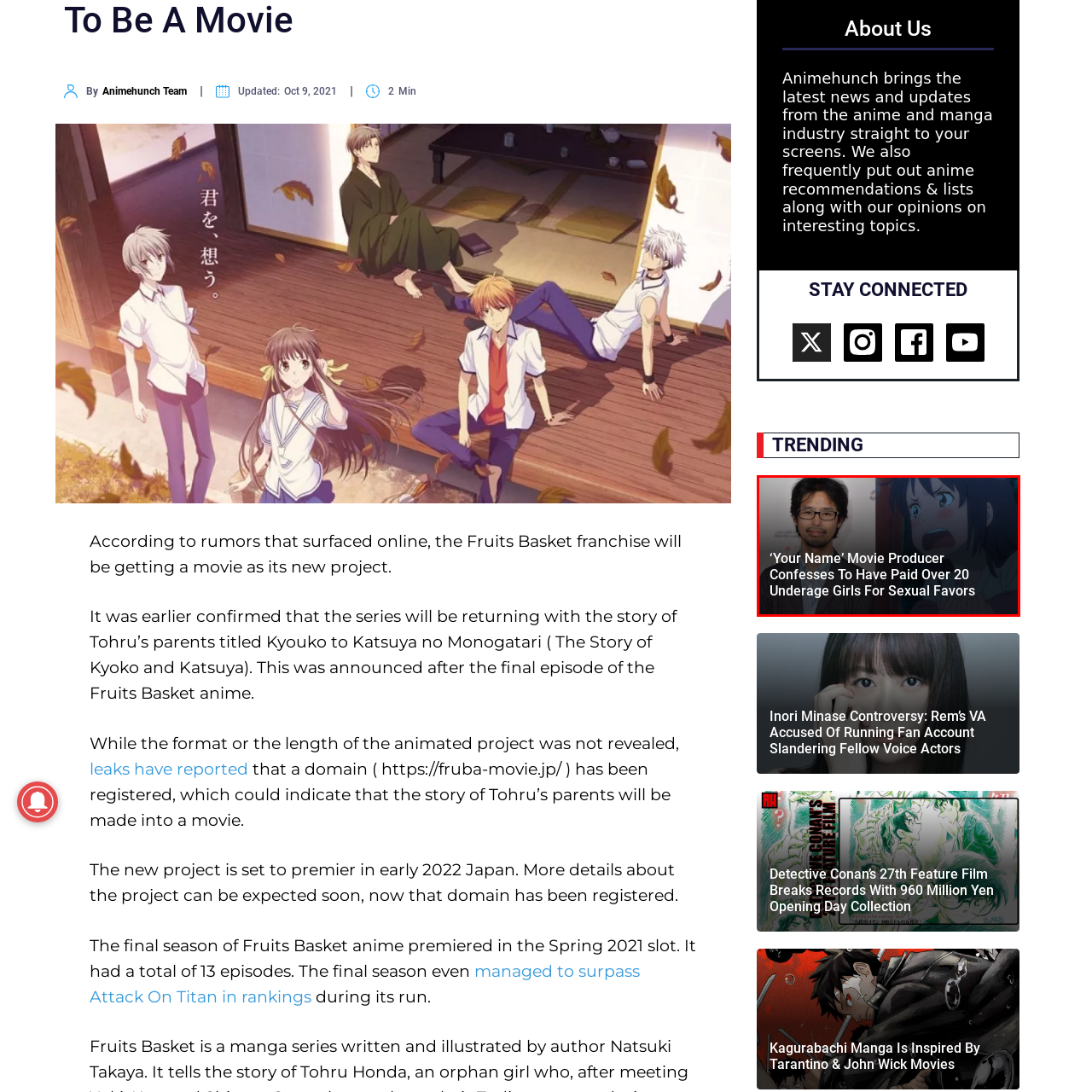Create a detailed narrative of the image inside the red-lined box.

The image juxtaposes a notable figure associated with the acclaimed film "Your Name" against a dramatic scene from an anime, emphasizing a controversial topic. The accompanying text reveals the serious allegation that the movie's producer has confessed to paying over 20 underage girls for sexual favors. This unsettling revelation raises significant concerns surrounding ethical practices within the anime and film industry, igniting discussions about accountability and the treatment of individuals involved in the creative arts. The visual elements serve to underscore the gravity of the situation, highlighting the contrast between artistic achievement and troubling personal conduct.